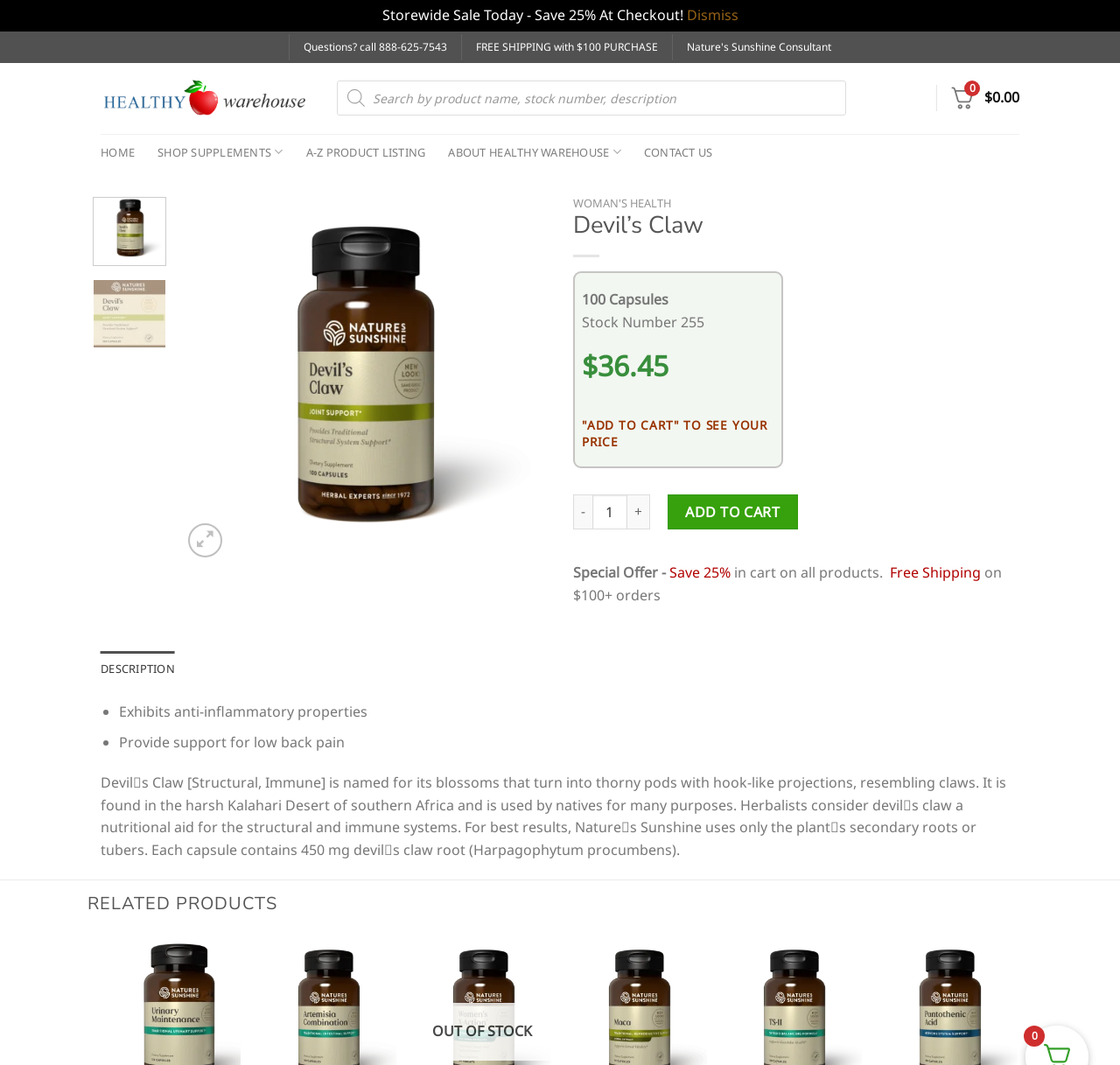Provide an in-depth caption for the webpage.

This webpage is an e-commerce product page for Devil's Claw, a dietary supplement. At the top, there is a prominent banner announcing a storewide sale with a 25% discount at checkout. Below this, there is a navigation menu with links to the homepage, shop supplements, A-Z product listing, about Healthy Warehouse, and contact us.

On the left side, there is a search bar with a magnifying glass icon and a "Products search" label. Next to it, there is a shopping cart icon with a "0" indicator and a dollar sign. 

The main product information section is divided into two parts. The top part displays the product name "Devil's Claw" in a large font, followed by the product details, including 100 capsules, stock number 255, and a price of $36.45. There is also a call-to-action button to add the product to the cart.

Below this, there is a special offer section highlighting a 25% discount on all products in the cart and free shipping on orders over $100. 

The bottom part of the main section is a tabbed interface with a "Description" tab selected by default. This tab displays a detailed product description, including a list of benefits, such as exhibiting anti-inflammatory properties and providing support for low back pain. 

Finally, at the bottom of the page, there is a "RELATED PRODUCTS" section with a single out-of-stock product listed.